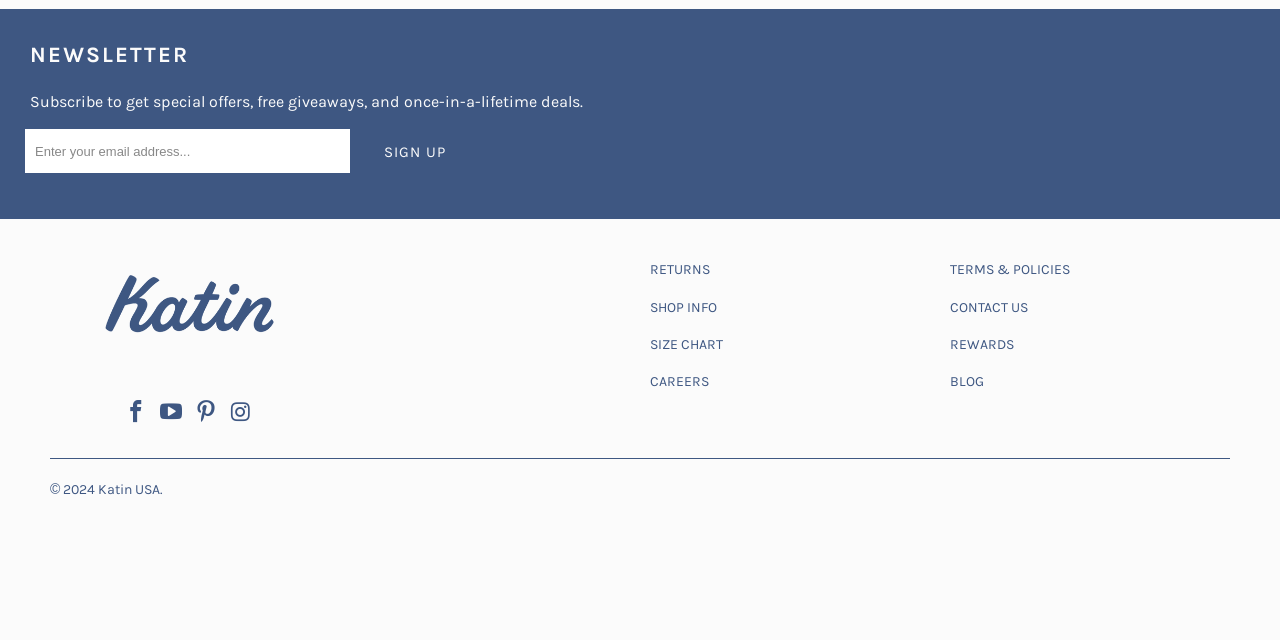Provide the bounding box coordinates of the HTML element this sentence describes: "BLOG". The bounding box coordinates consist of four float numbers between 0 and 1, i.e., [left, top, right, bottom].

[0.742, 0.584, 0.769, 0.61]